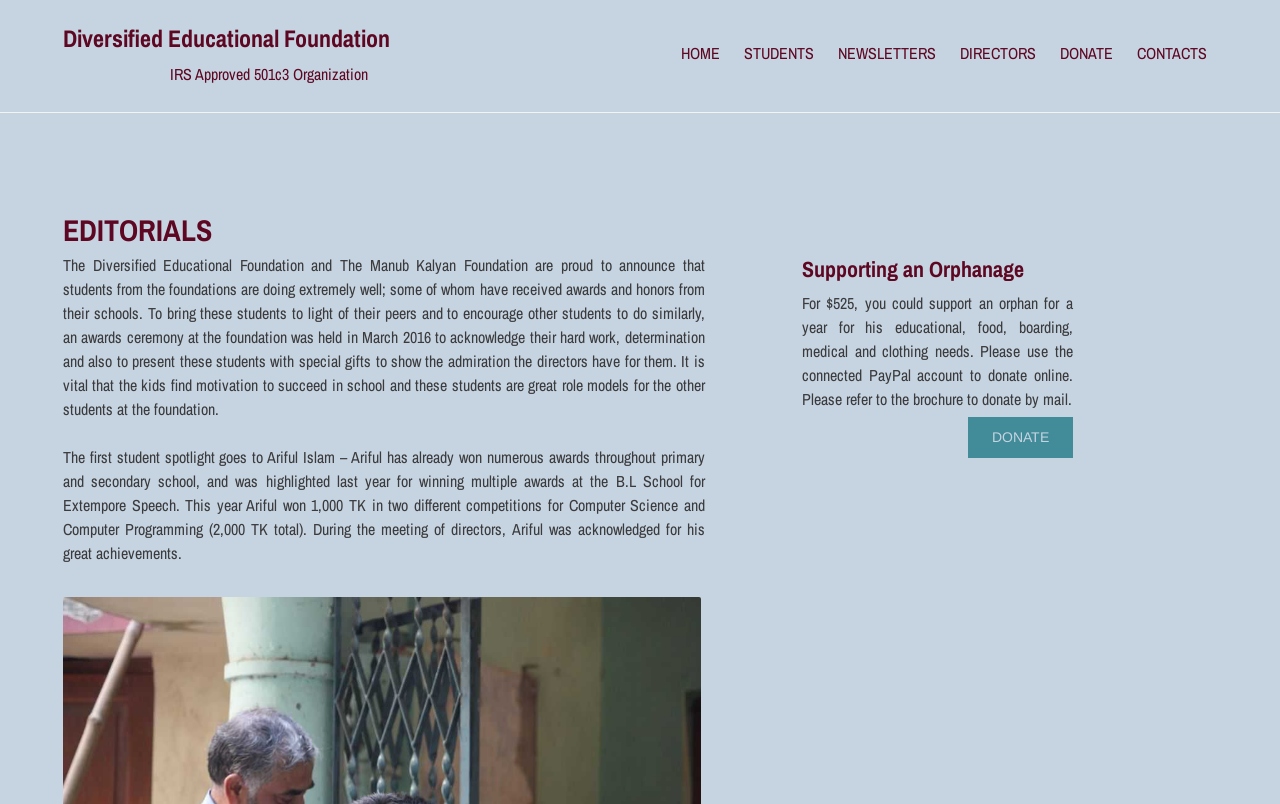Find the bounding box coordinates for the area you need to click to carry out the instruction: "Click on HOME". The coordinates should be four float numbers between 0 and 1, indicated as [left, top, right, bottom].

[0.524, 0.044, 0.57, 0.088]